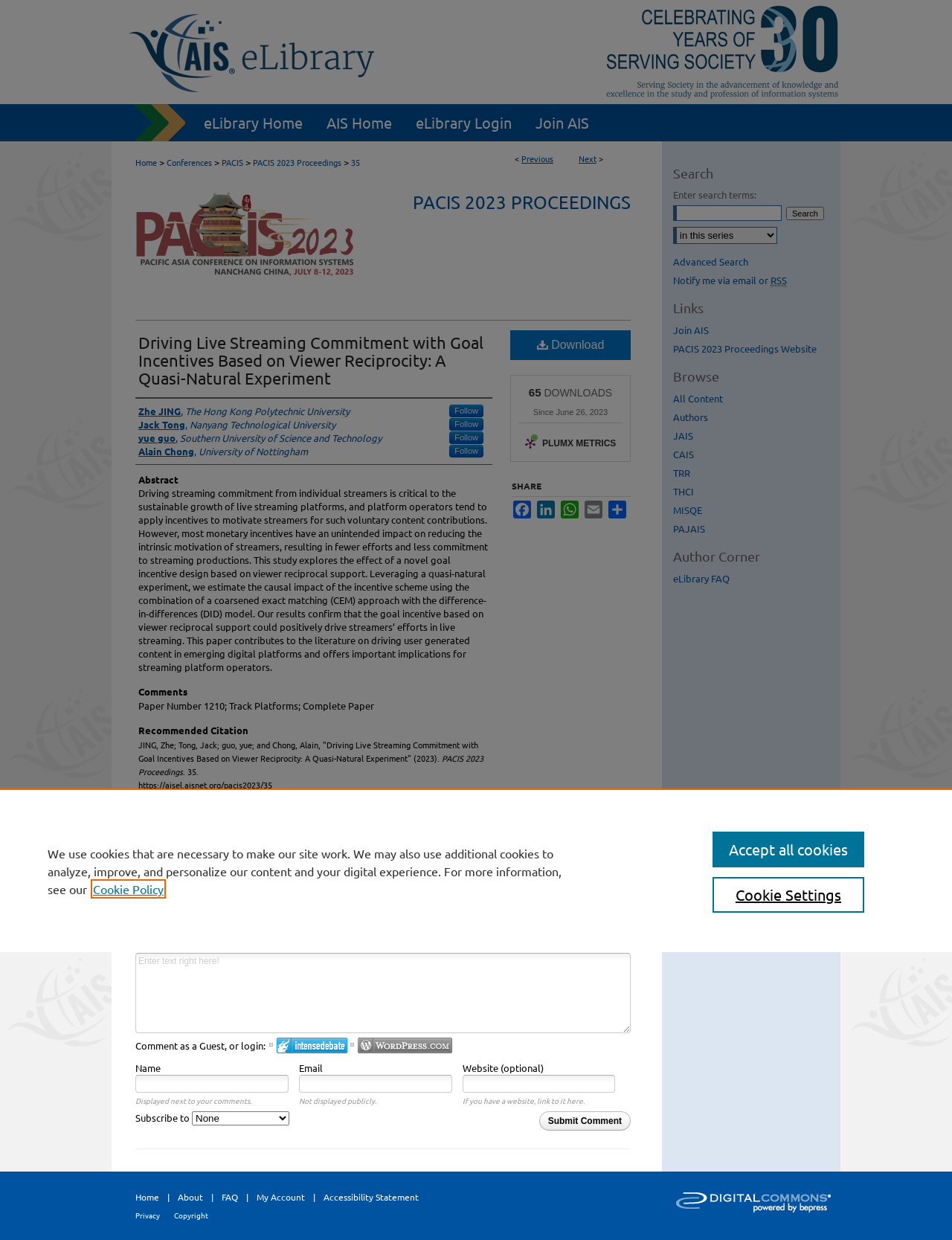Please analyze the image and provide a thorough answer to the question:
What is the paper number?

I found the paper number by looking at the 'Comments' section which mentions 'Paper Number 1210'.